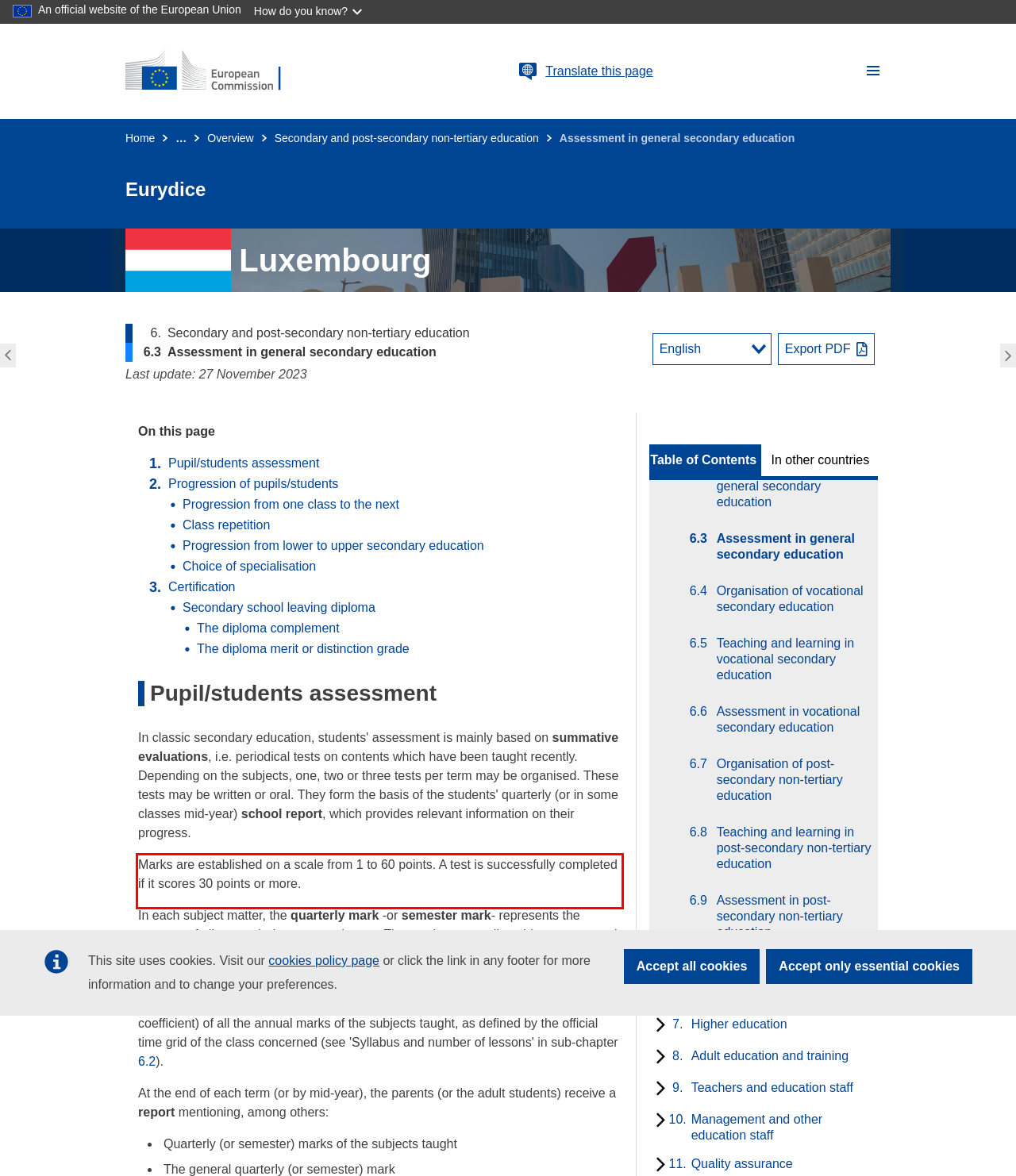Please examine the webpage screenshot containing a red bounding box and use OCR to recognize and output the text inside the red bounding box.

Marks are established on a scale from 1 to 60 points. A test is successfully completed if it scores 30 points or more.